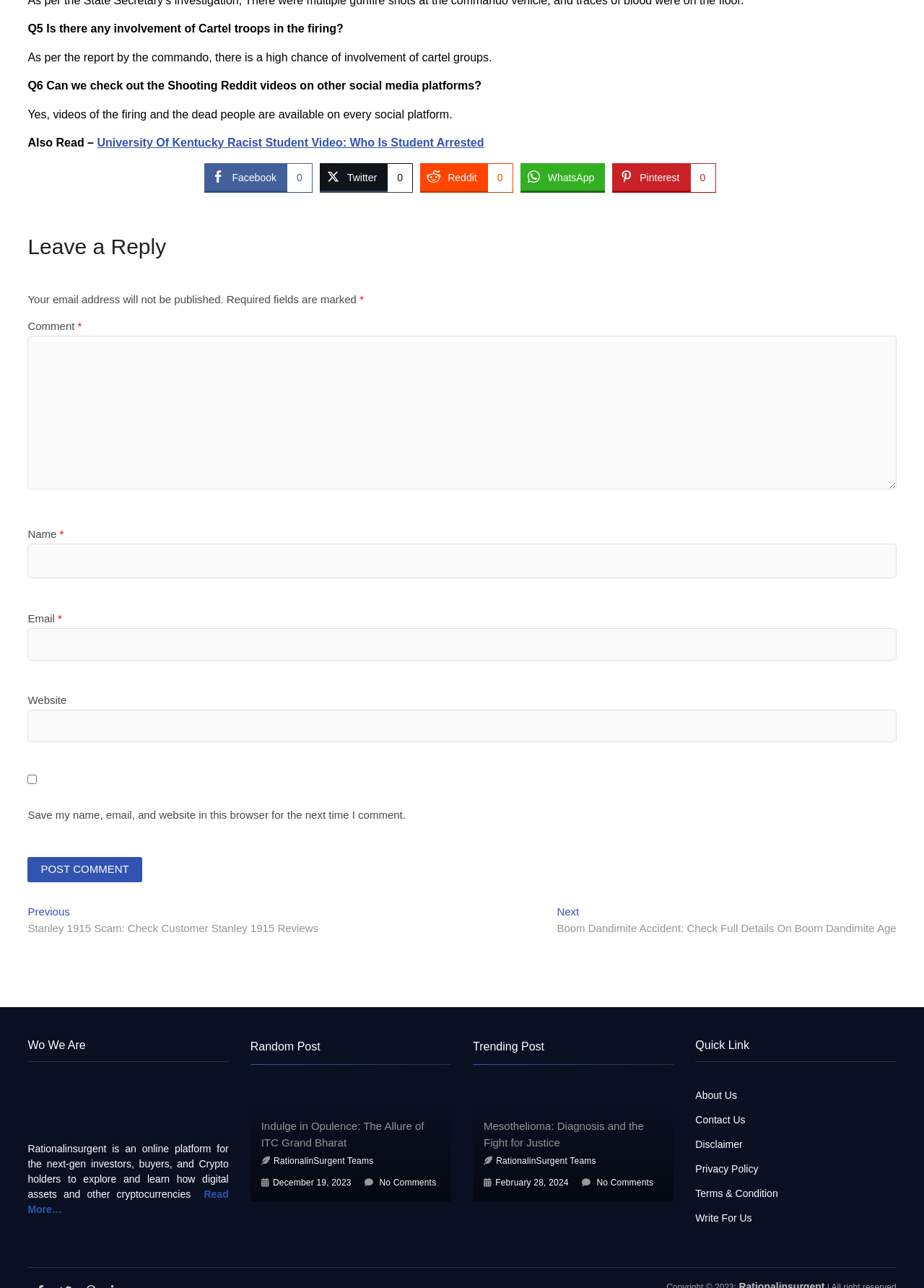Could you provide the bounding box coordinates for the portion of the screen to click to complete this instruction: "Read more about Rationalinsurgent"?

[0.03, 0.923, 0.247, 0.943]